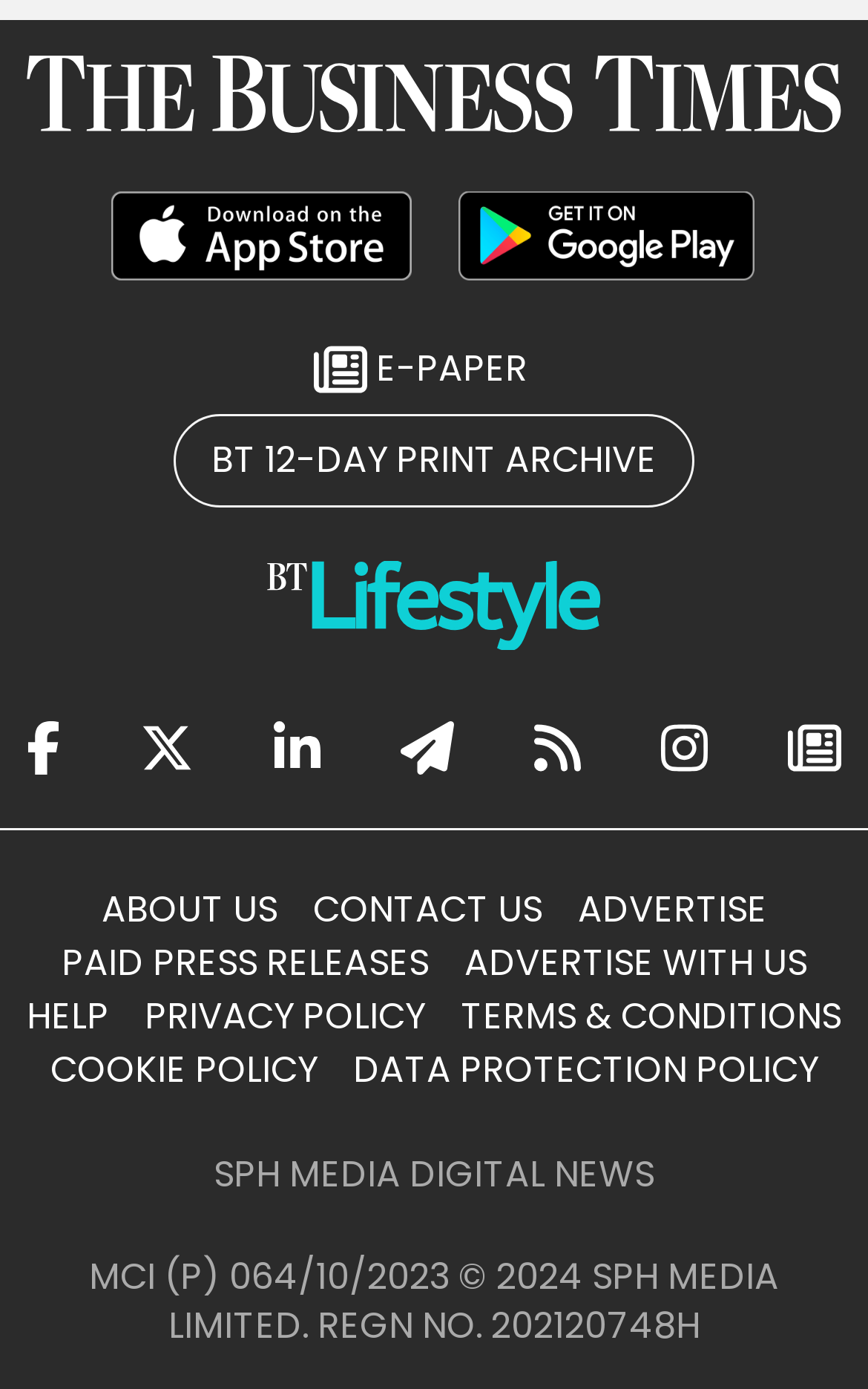Kindly determine the bounding box coordinates for the clickable area to achieve the given instruction: "Visit the current EPA website".

None